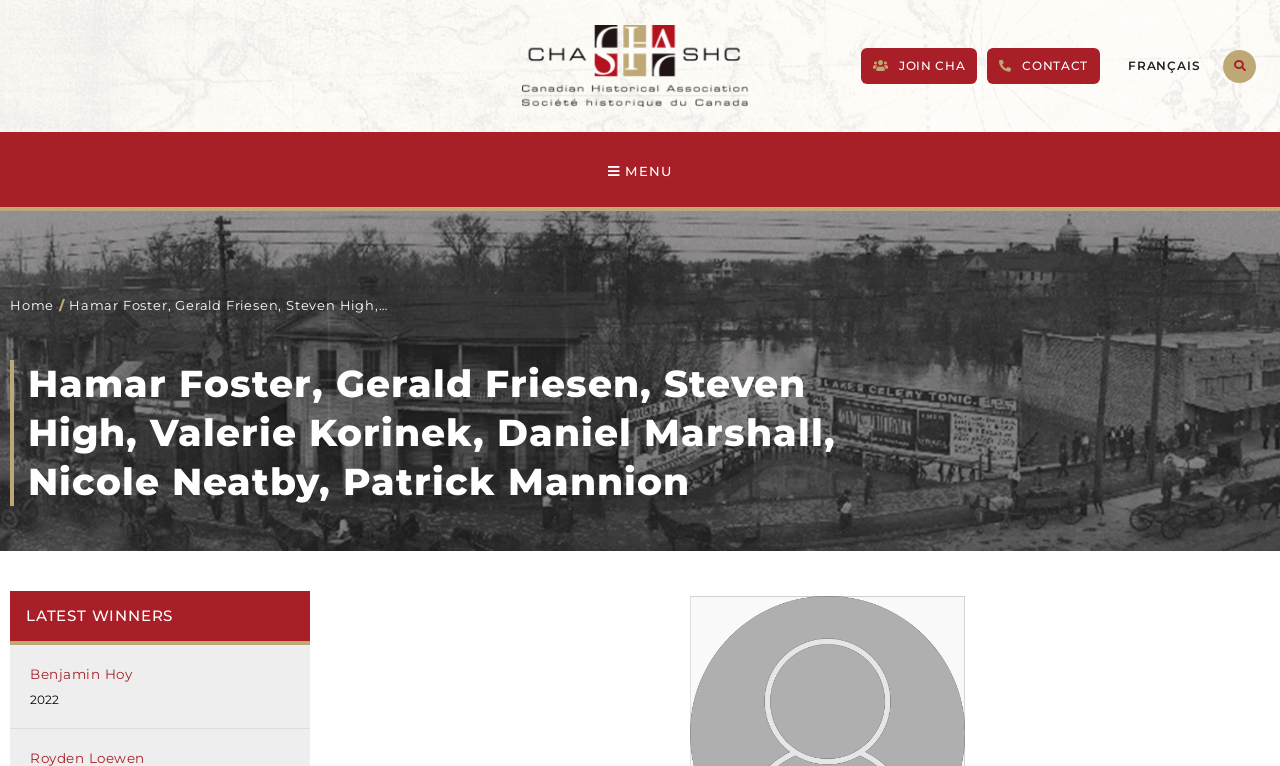Convey a detailed summary of the webpage, mentioning all key elements.

The webpage appears to be a profile or directory page for a group of individuals, likely historians or academics, affiliated with the Canadian Historical Association. 

At the top left of the page, there is a logo header image, which is also a link. To the right of the logo, there are three links: "JOIN CHA", "CONTACT", and "FRANÇAIS". A search bar with a "Search" button is located at the top right corner of the page. 

Below the top navigation, there is a "MENU" link, and to its right, a link to the "Home" page. A slash separator is followed by a list of names, including Hamar Foster, Gerald Friesen, Steven High, Valerie Korinek, Daniel Marshall, Nicole Neatby, and Patrick Mannion. 

The main content of the page is divided into two sections. The top section has a heading with the same list of names as above. The bottom section has a heading "LATEST WINNERS" and features an article with a list of winners, including Benjamin Hoy and Royden Loewen, each with their own link.